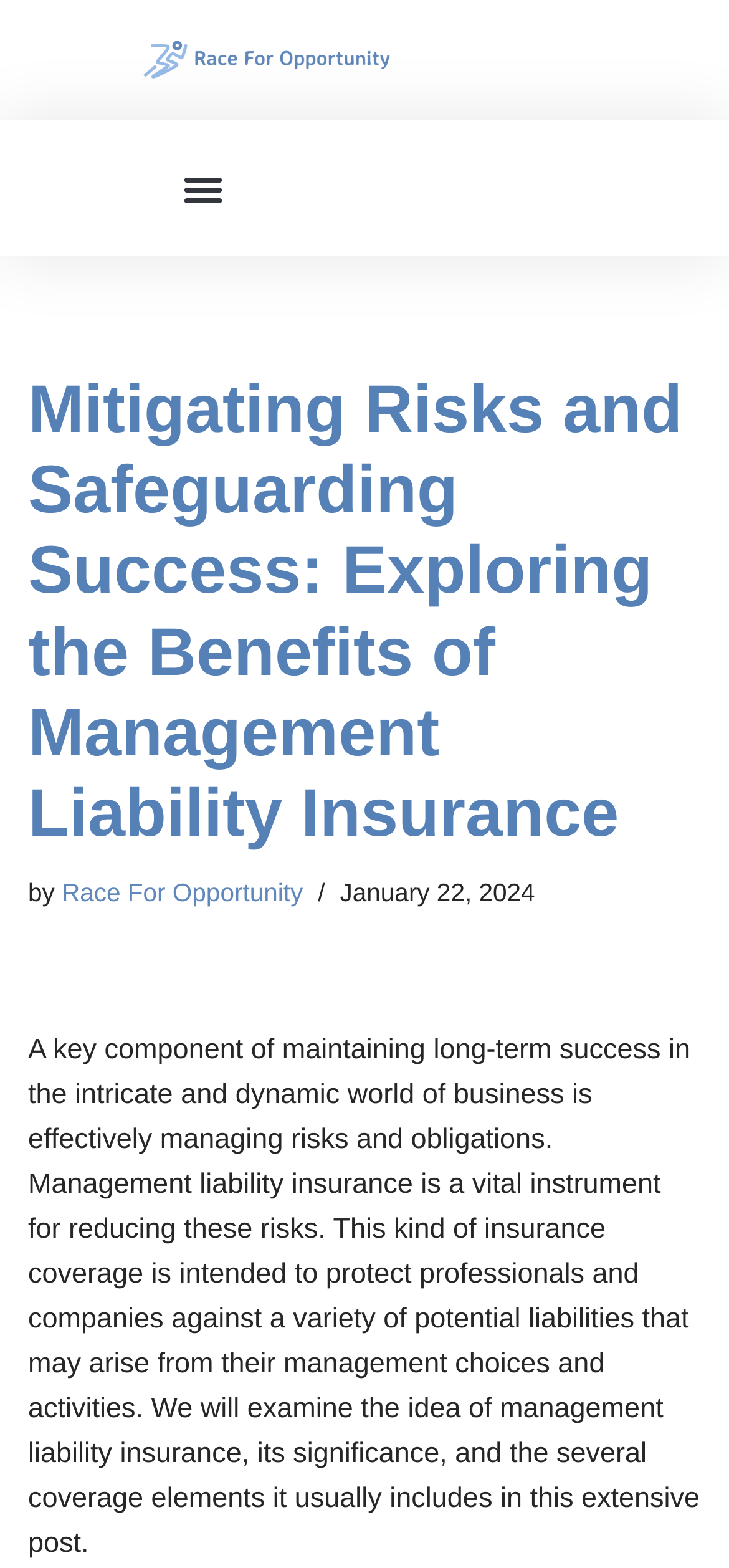When was the article published?
Refer to the screenshot and answer in one word or phrase.

January 22, 2024